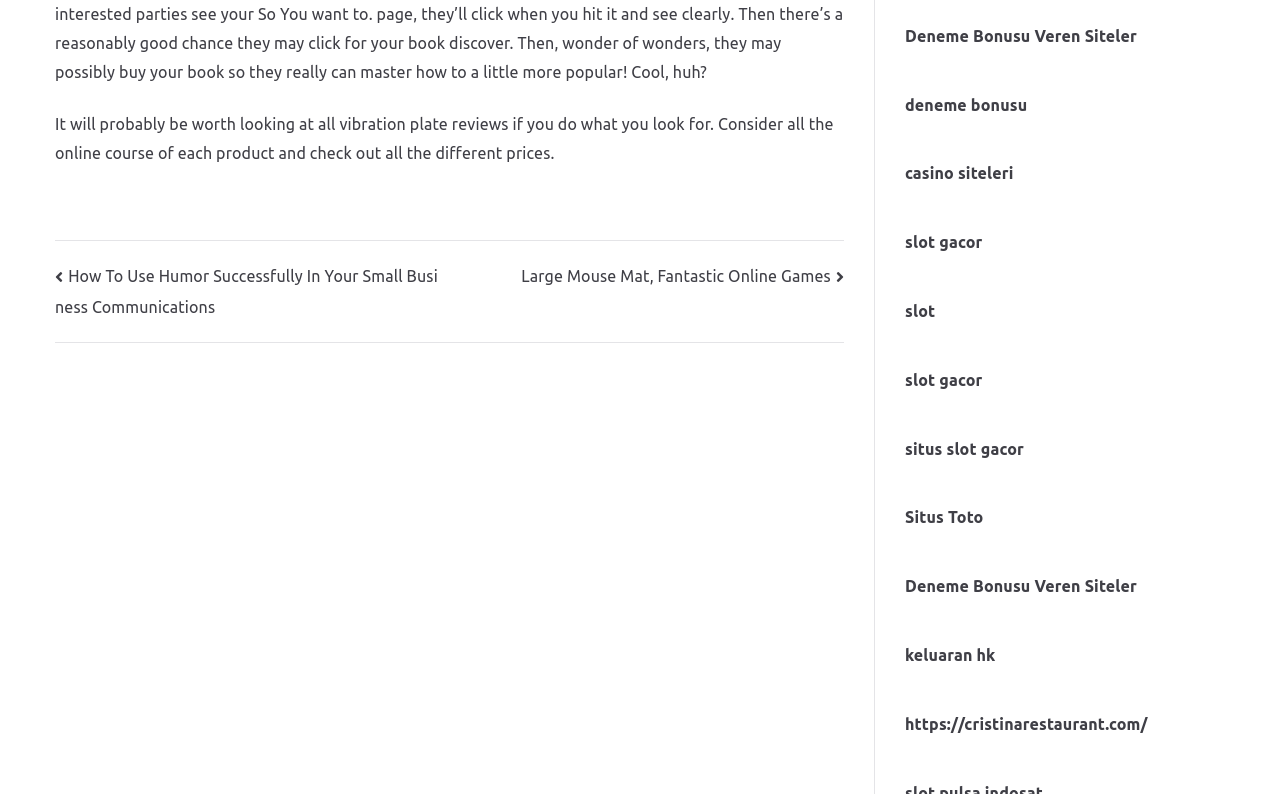Please identify the bounding box coordinates of the clickable area that will fulfill the following instruction: "Click on 'How To Use Humor Successfully In Your Small Business Communications'". The coordinates should be in the format of four float numbers between 0 and 1, i.e., [left, top, right, bottom].

[0.043, 0.336, 0.342, 0.399]